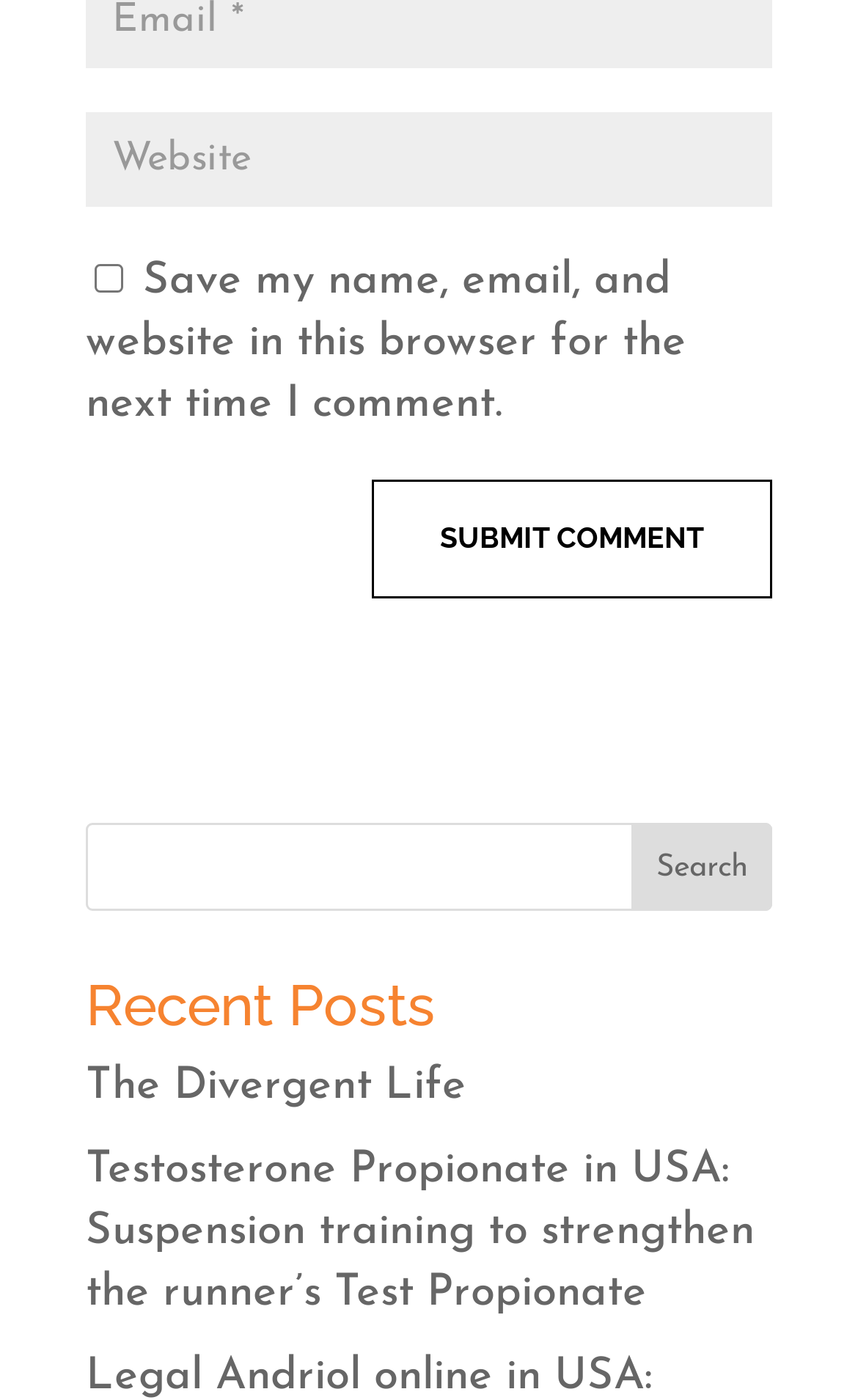Please give a one-word or short phrase response to the following question: 
What is the purpose of the checkbox?

Save comment info